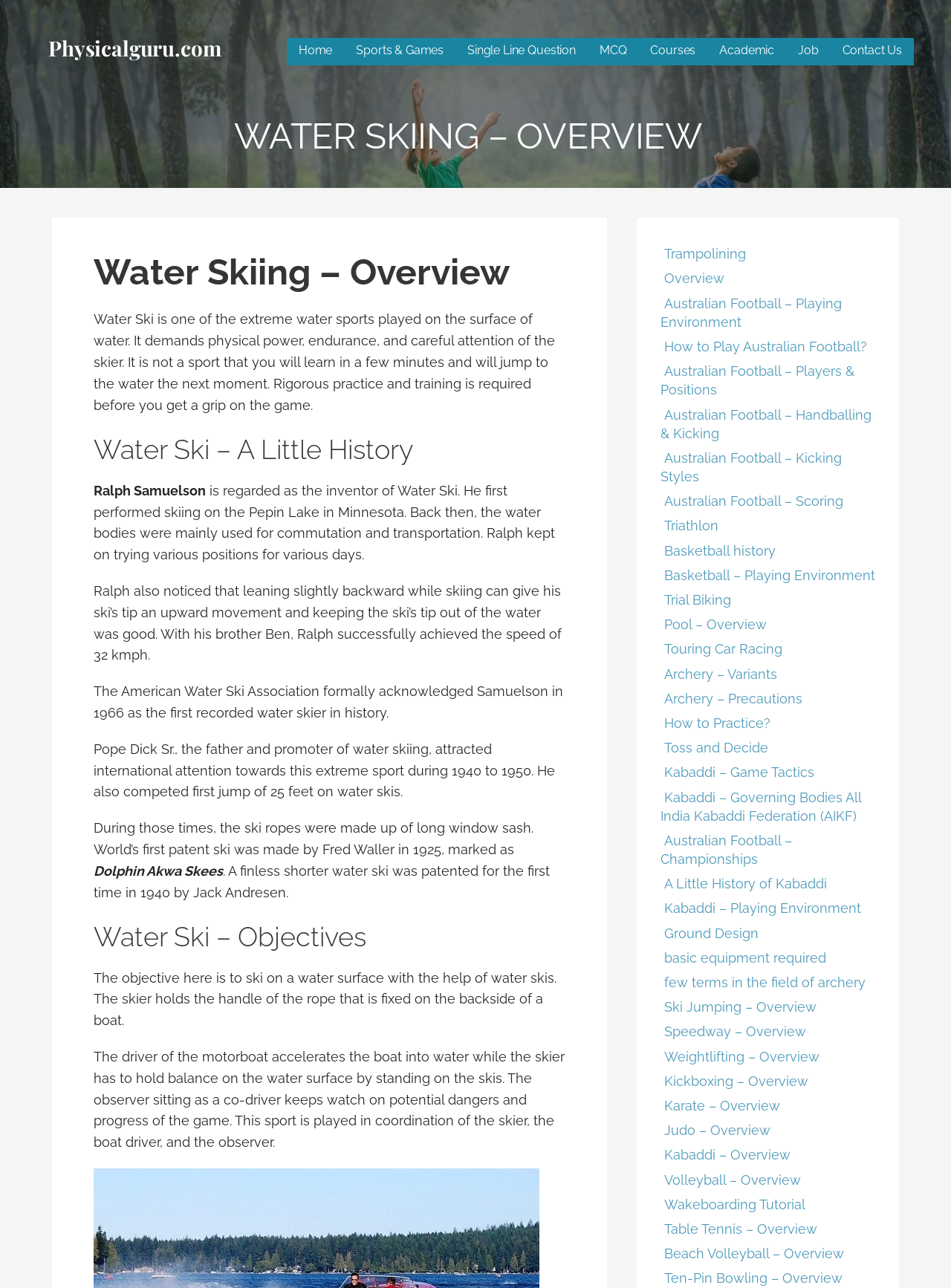Extract the bounding box coordinates for the described element: "Touring Car Racing". The coordinates should be represented as four float numbers between 0 and 1: [left, top, right, bottom].

[0.694, 0.498, 0.822, 0.51]